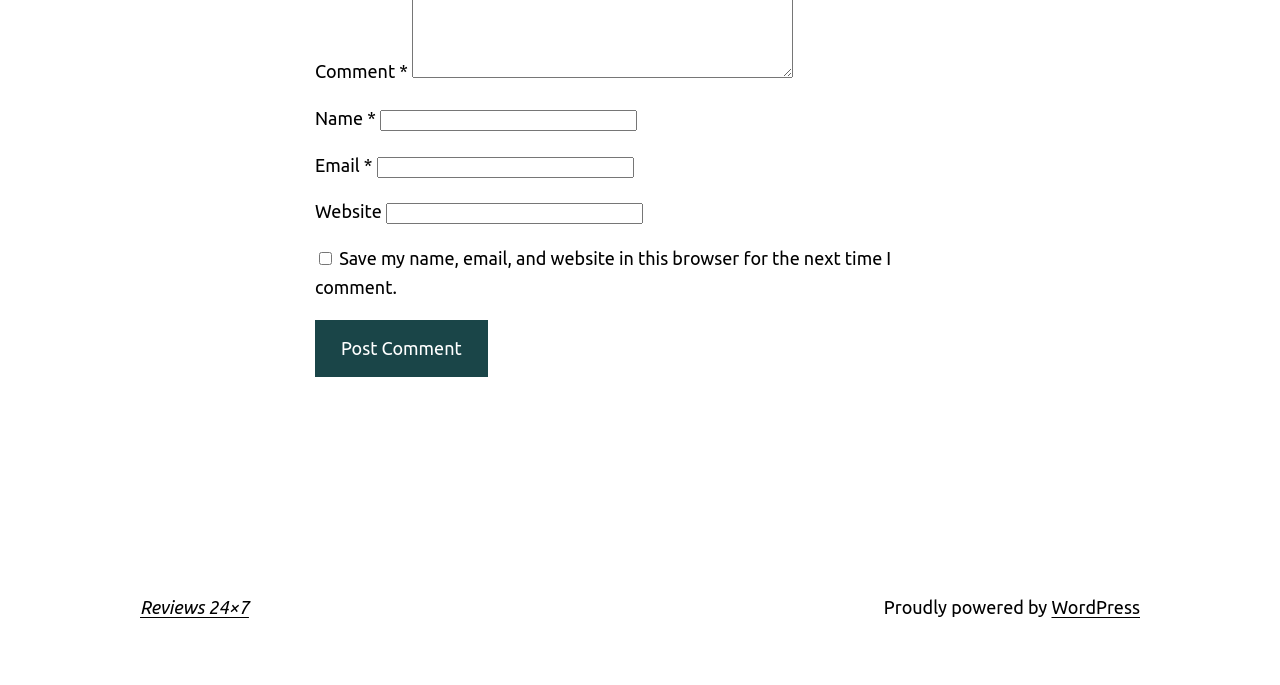What is the purpose of this form?
Please interpret the details in the image and answer the question thoroughly.

The form contains fields for name, email, website, and a checkbox to save the information for future comments. The 'Post Comment' button suggests that the form is used to leave a comment on the webpage.